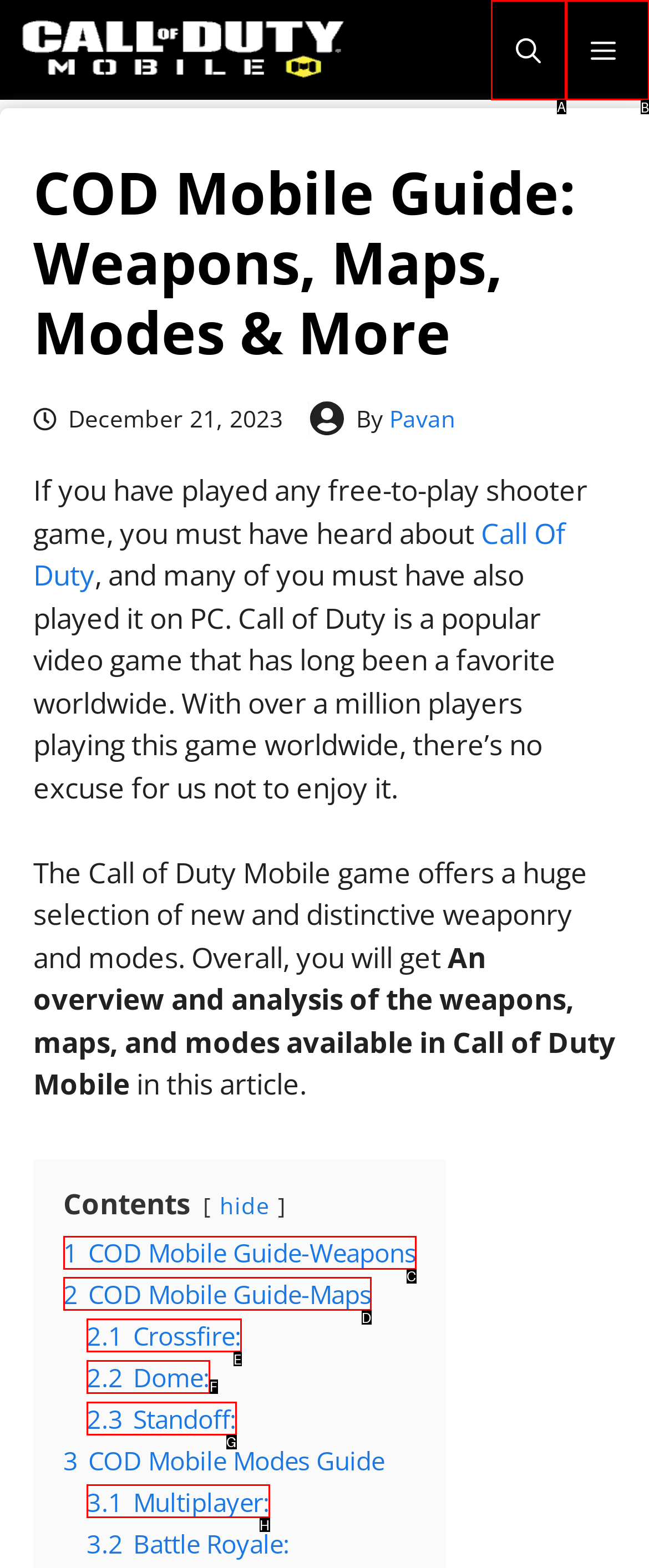Given the task: Click the menu button, tell me which HTML element to click on.
Answer with the letter of the correct option from the given choices.

B